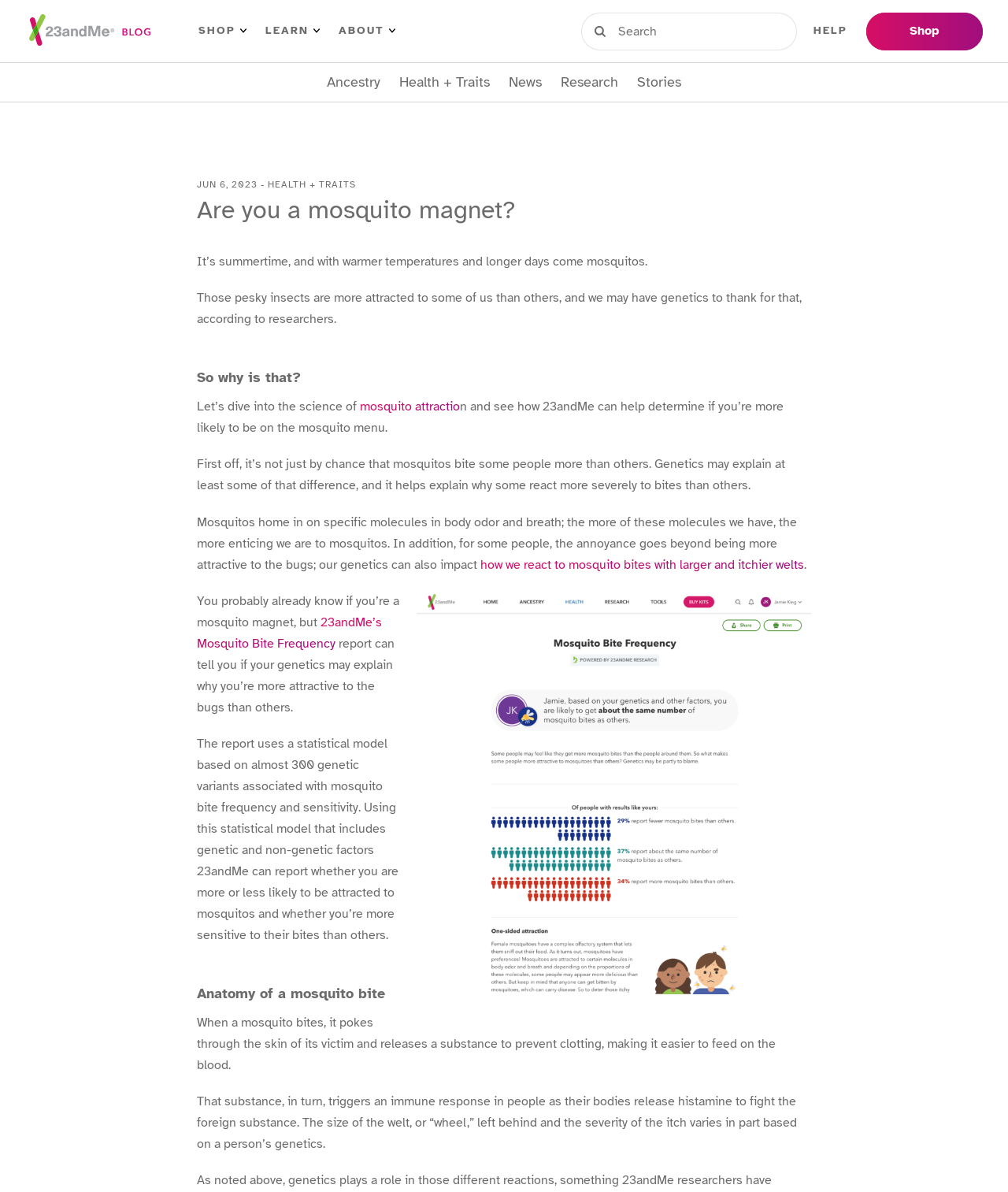What do mosquitos home in on to detect their prey?
Carefully analyze the image and provide a detailed answer to the question.

According to the blog post, mosquitos home in on specific molecules in body odor and breath to detect their prey. The more of these molecules an individual has, the more attractive they are to mosquitos.